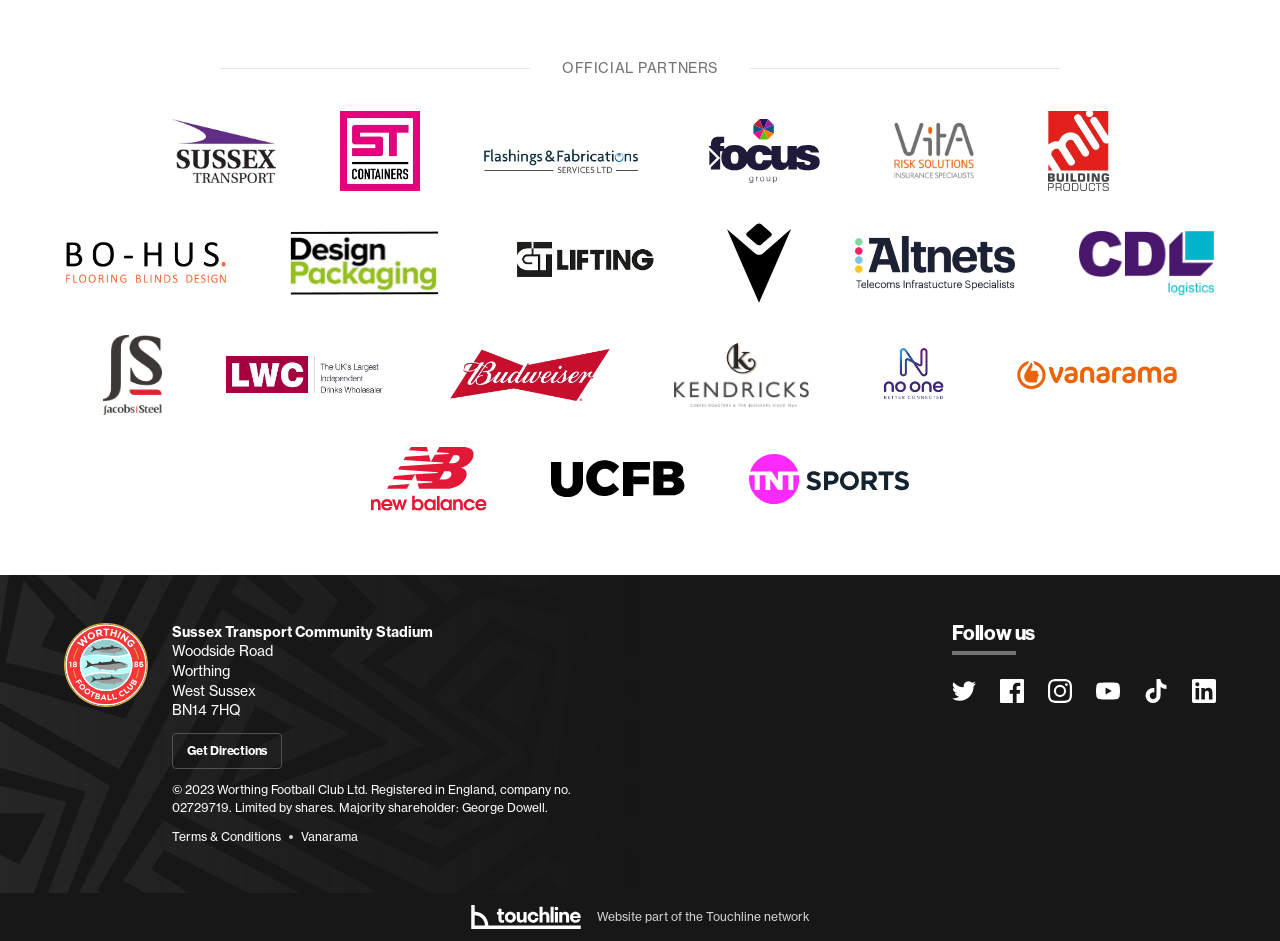Identify the bounding box coordinates of the region that needs to be clicked to carry out this instruction: "Click on the 'Get Directions' link". Provide these coordinates as four float numbers ranging from 0 to 1, i.e., [left, top, right, bottom].

[0.134, 0.779, 0.221, 0.817]